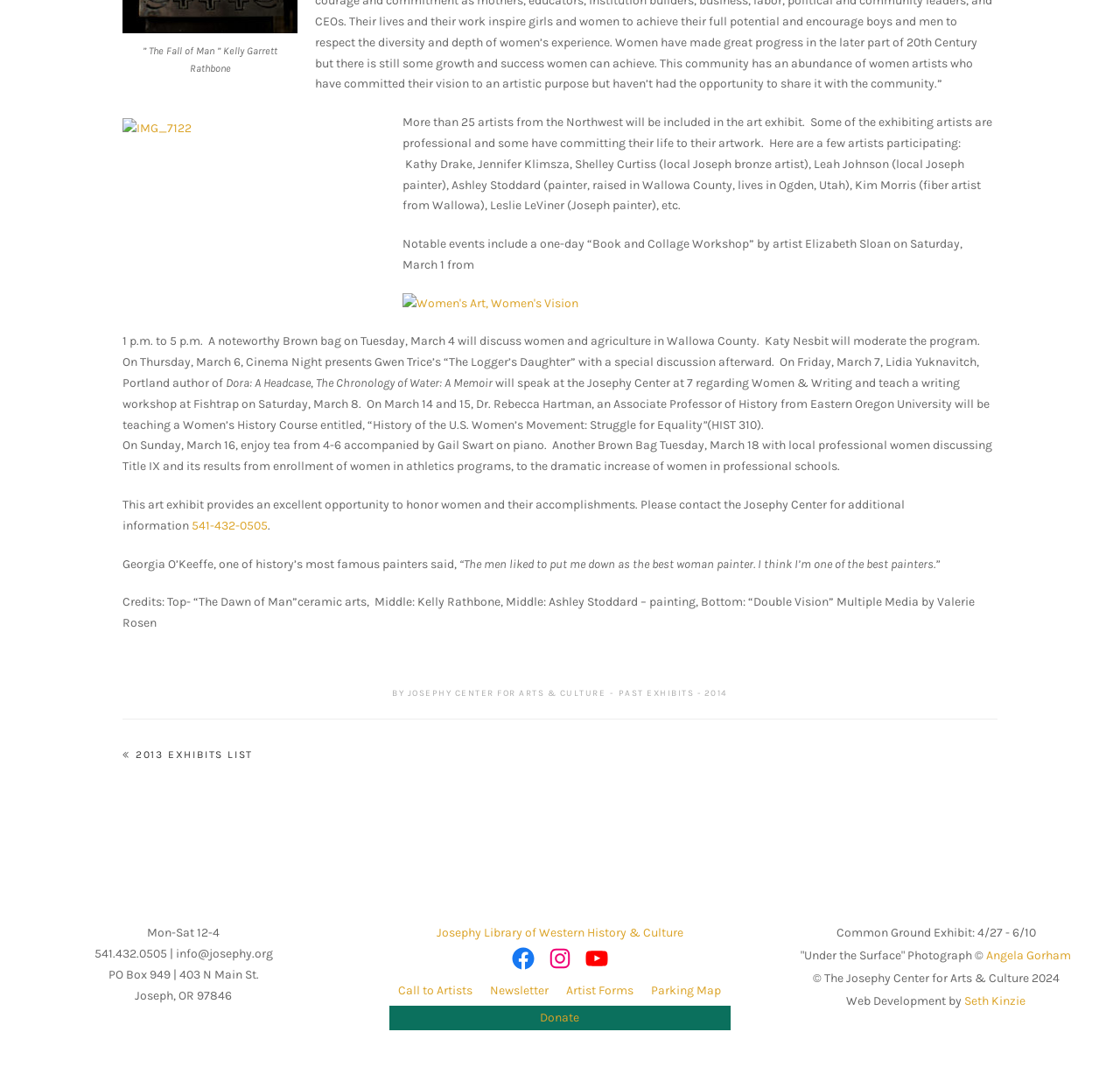Identify the bounding box coordinates of the clickable region necessary to fulfill the following instruction: "Donate to the Josephy Center". The bounding box coordinates should be four float numbers between 0 and 1, i.e., [left, top, right, bottom].

[0.482, 0.941, 0.518, 0.955]